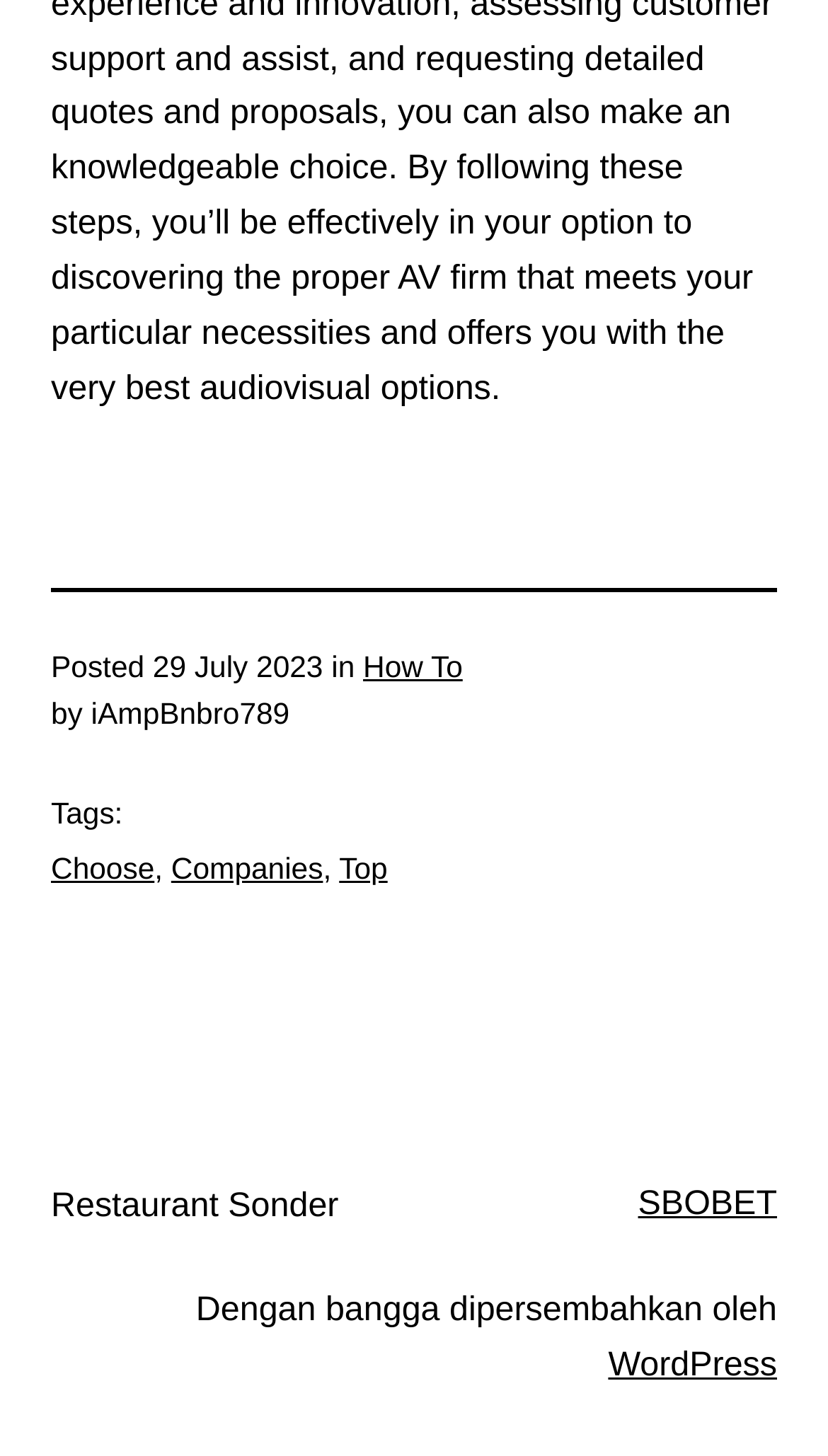Identify the bounding box coordinates for the UI element described as: "Restaurant Sonder". The coordinates should be provided as four floats between 0 and 1: [left, top, right, bottom].

[0.062, 0.815, 0.409, 0.841]